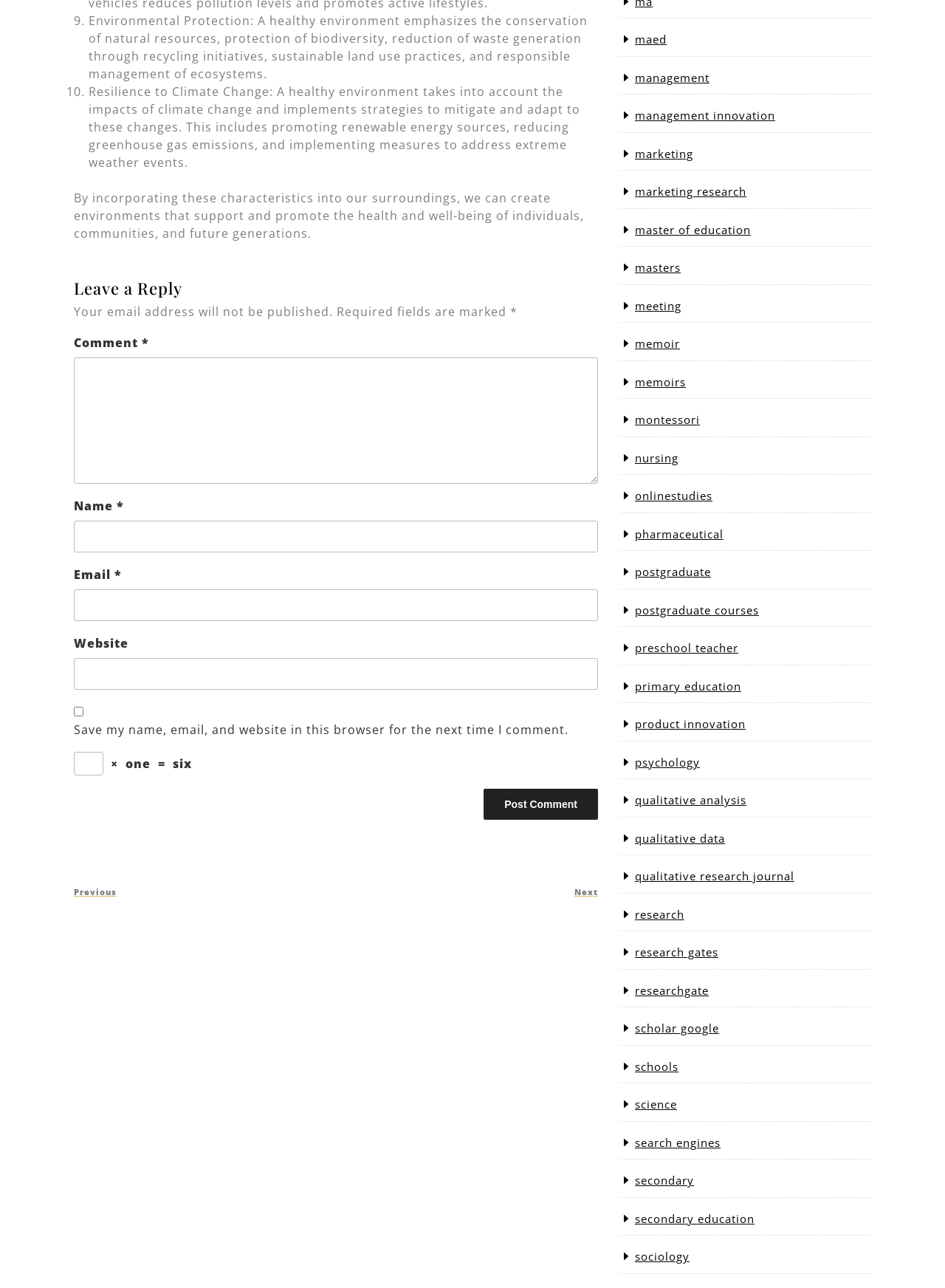Can you determine the bounding box coordinates of the area that needs to be clicked to fulfill the following instruction: "Leave a comment"?

[0.078, 0.277, 0.633, 0.376]